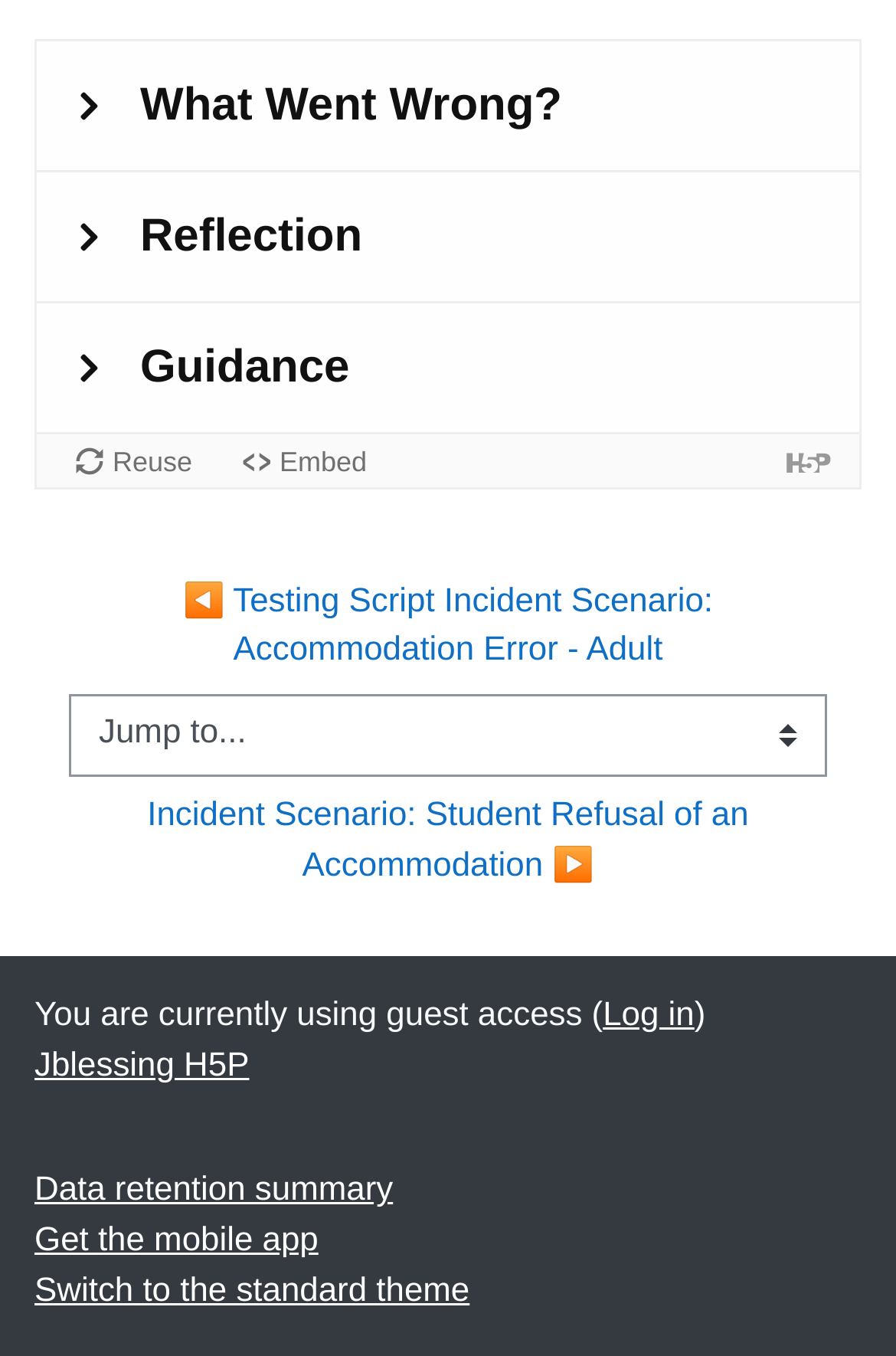Given the content of the image, can you provide a detailed answer to the question?
What is the status of the 'Jump to...' combobox?

The 'Jump to...' combobox has a property 'expanded' set to False, indicating that it is not expanded.